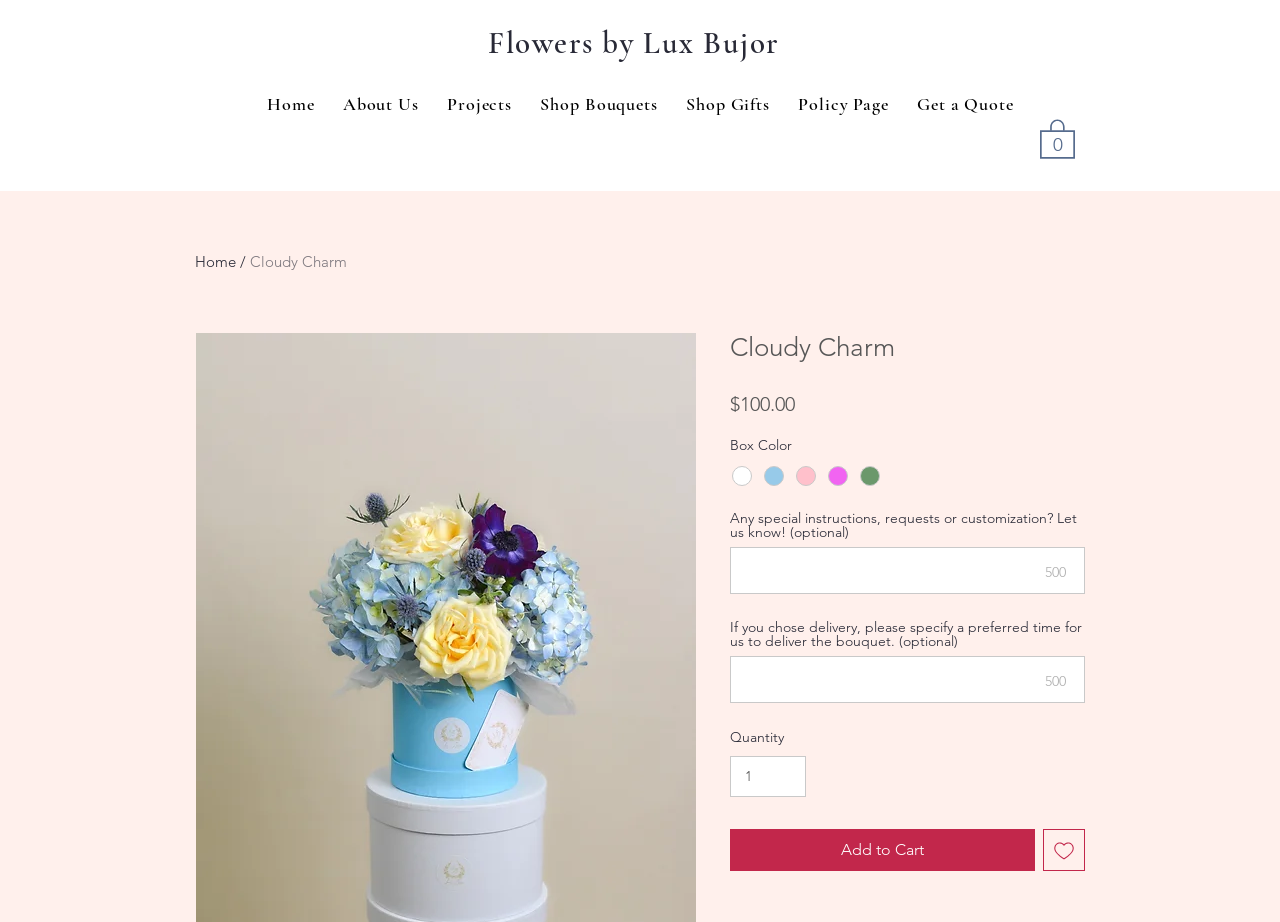Pinpoint the bounding box coordinates of the clickable element needed to complete the instruction: "Click the 'Home' link". The coordinates should be provided as four float numbers between 0 and 1: [left, top, right, bottom].

[0.201, 0.089, 0.254, 0.137]